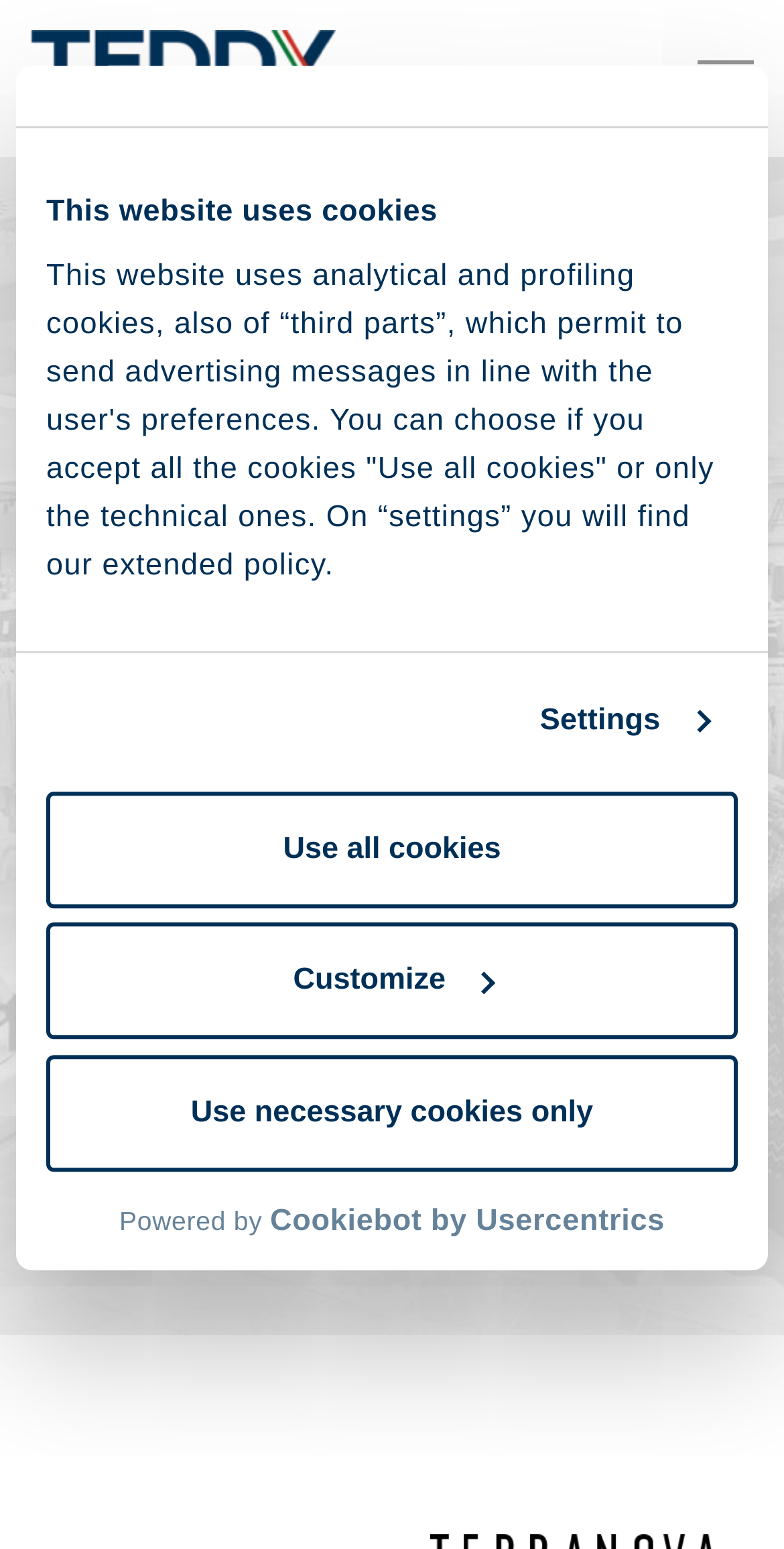Write an extensive caption that covers every aspect of the webpage.

The webpage appears to be a franchising business opportunity page for Gruppo Teddy, a fast fashion brand. At the top, there is a dialog box with a modal window that informs users about the website's use of cookies. This dialog box is centered at the top of the page and takes up most of the width. Within the dialog box, there is a tab panel with a heading that says "Consent" and a paragraph of text explaining the use of cookies. Below the text, there are three buttons: "Use necessary cookies only", "Customize", and "Use all cookies". 

To the right of the dialog box, there is a logo link that opens in a new window, accompanied by two static text elements that say "Powered by" and "Cookiebot by Usercentrics". 

Below the dialog box, there is a large image that spans the entire width of the page, showcasing a fashion store. Above the image, there is a small static text element with a closing parenthesis. 

On top of the image, there is a heading that says "LEARN MORE ABOUT OUR FRANCHISING BUSINESS FORMULAS" in a large font size. Below the heading, there is a paragraph of text that describes the benefits of opening a store under Gruppo Teddy's brands. 

To the right of the paragraph, there is a link that says "LEARN MORE" with a row header element above it. 

Further down the page, there is a static text element that says "JOIN US FOR A NEW BUSINESS ADVENTURE!" in a large font size. Below this text, there is an image, and to the right of the image, there are two links: "SEE AVAILABLE STORES" and "CONTACT US".